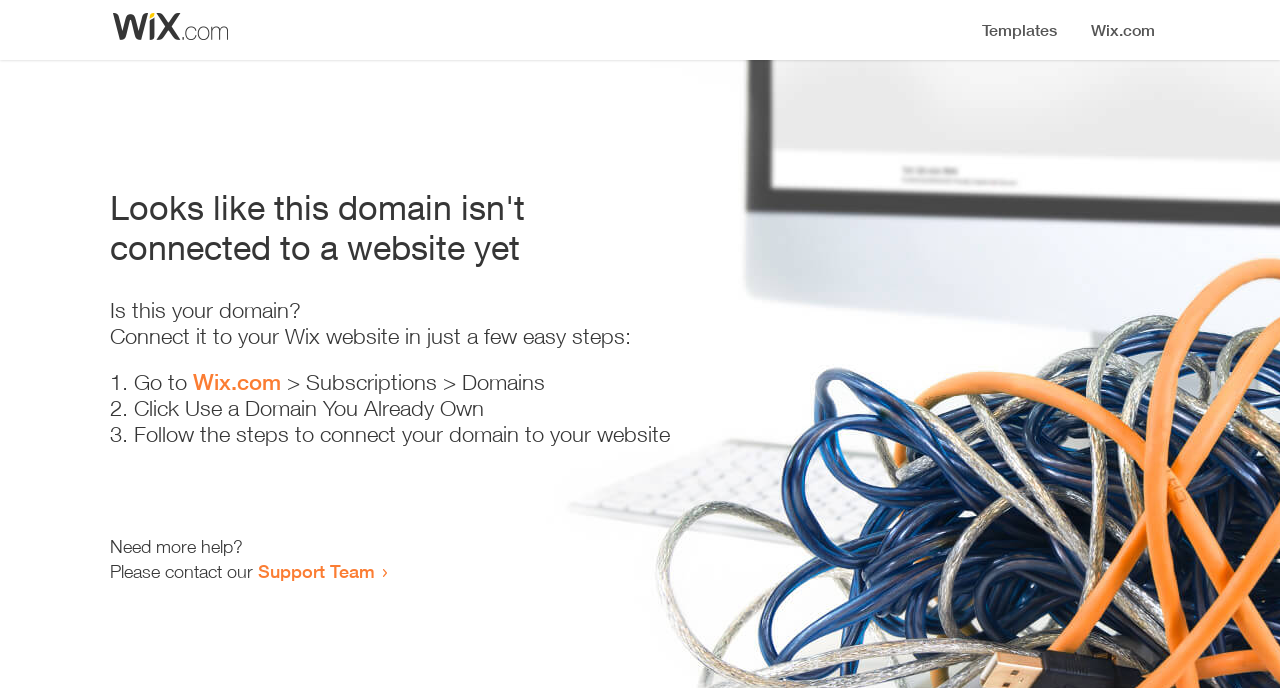Please provide a comprehensive answer to the question below using the information from the image: What is the current status of the domain?

Based on the heading 'Looks like this domain isn't connected to a website yet', it is clear that the domain is not currently connected to a website.